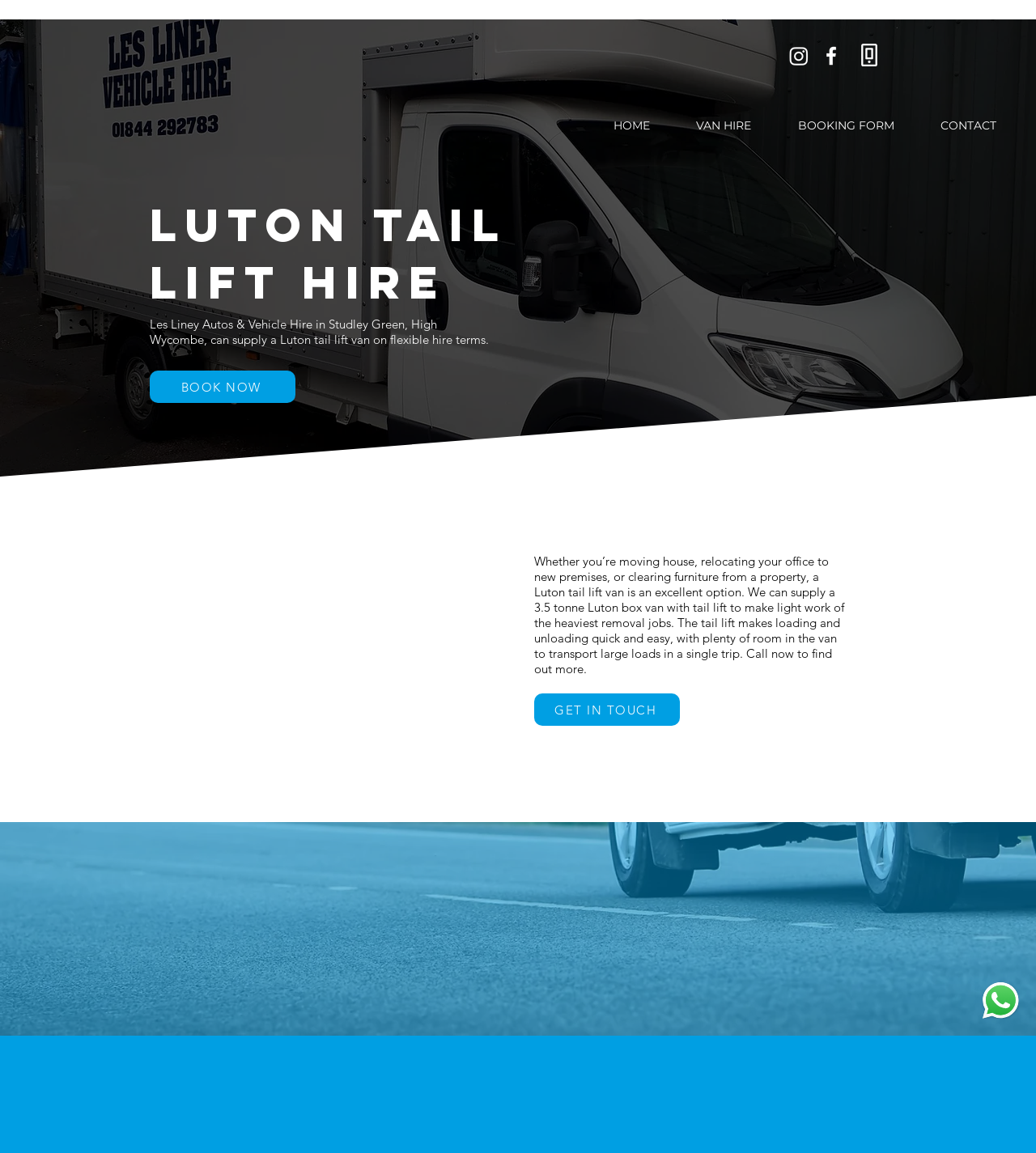Bounding box coordinates should be in the format (top-left x, top-left y, bottom-right x, bottom-right y) and all values should be floating point numbers between 0 and 1. Determine the bounding box coordinate for the UI element described as: HOME

[0.573, 0.093, 0.646, 0.128]